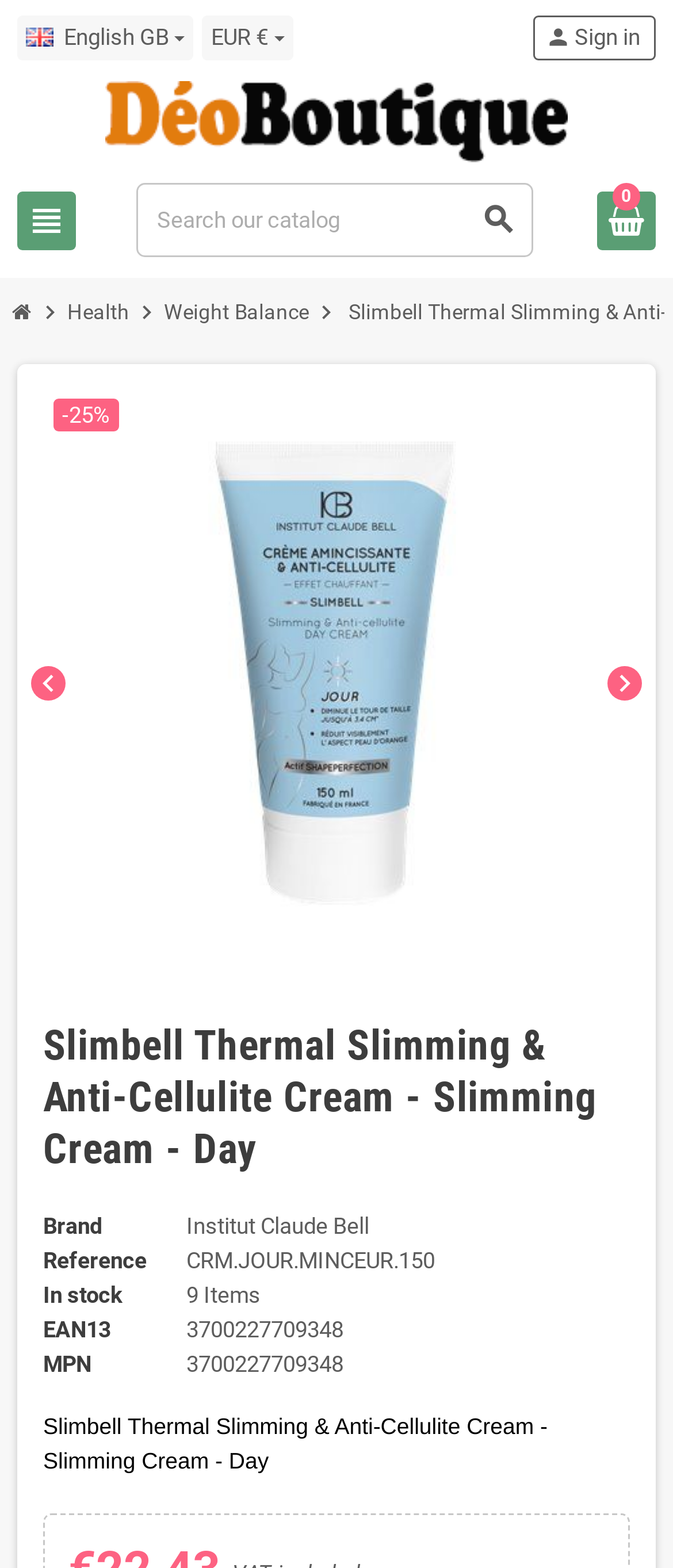Based on the element description: "EUR €", identify the bounding box coordinates for this UI element. The coordinates must be four float numbers between 0 and 1, listed as [left, top, right, bottom].

[0.301, 0.01, 0.435, 0.039]